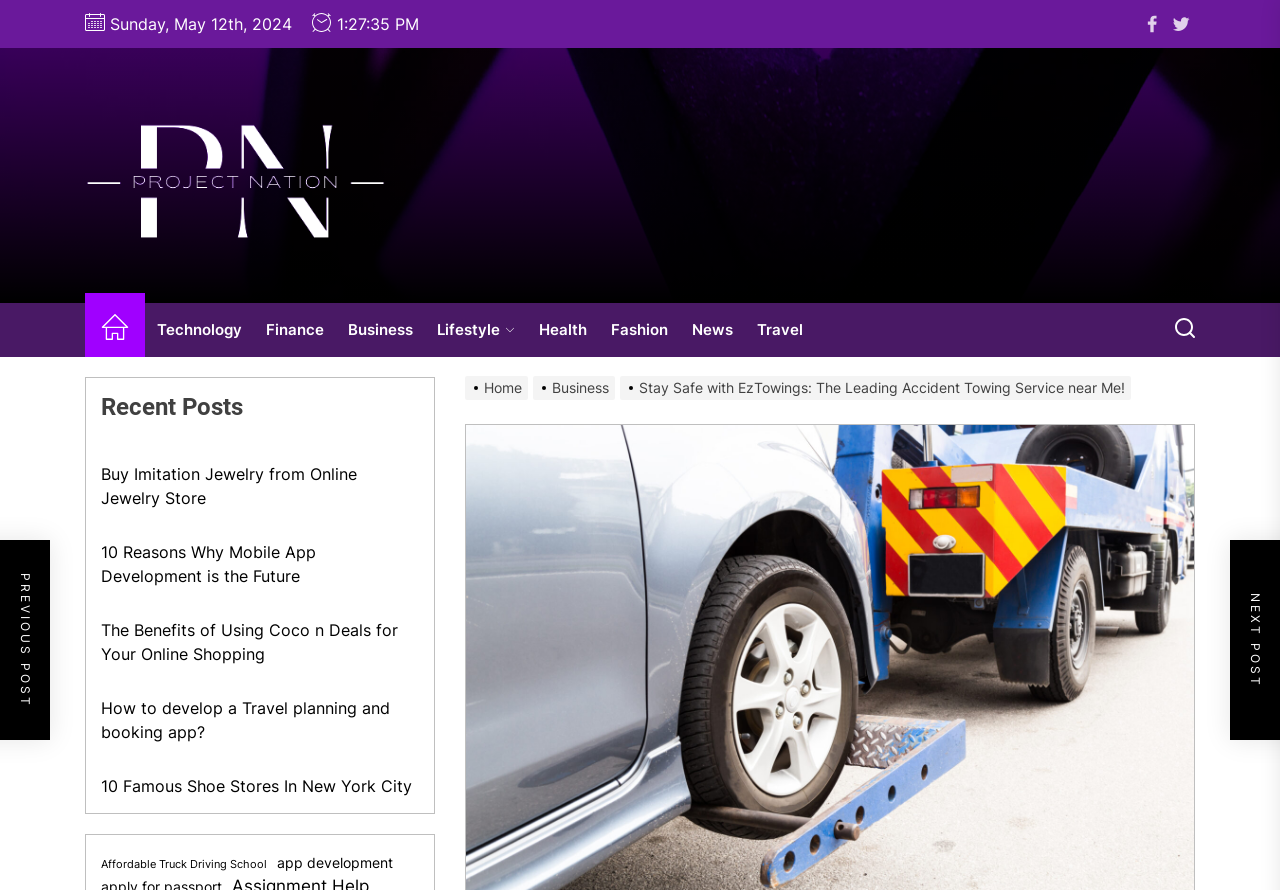Write a detailed summary of the webpage, including text, images, and layout.

The webpage is titled "Stay Safe with EzTowings" and has a focus on accidents and safety. At the top left, there is a date displayed as "Sunday, May 12th, 2024". On the top right, there are social media links to Facebook and Twitter. Below the date, there is a link to "Project Nation" accompanied by an image.

The main navigation menu is located horizontally below the "Project Nation" link, with options including "Home", "Technology", "Finance", "Business", "Lifestyle", "Health", "Fashion", "News", and "Travel". 

On the right side of the navigation menu, there is a button with no text. Below the navigation menu, there is a breadcrumbs navigation section with links to "Home", "Business", and "Stay Safe with EzTowings: The Leading Accident Towing Service near Me!".

The main content of the webpage is divided into sections. The first section is headed by "Recent Posts" and features a list of links to various articles, including "Buy Imitation Jewelry from Online Jewelry Store", "10 Reasons Why Mobile App Development is the Future", and others. These links are stacked vertically, with the most recent post at the top.